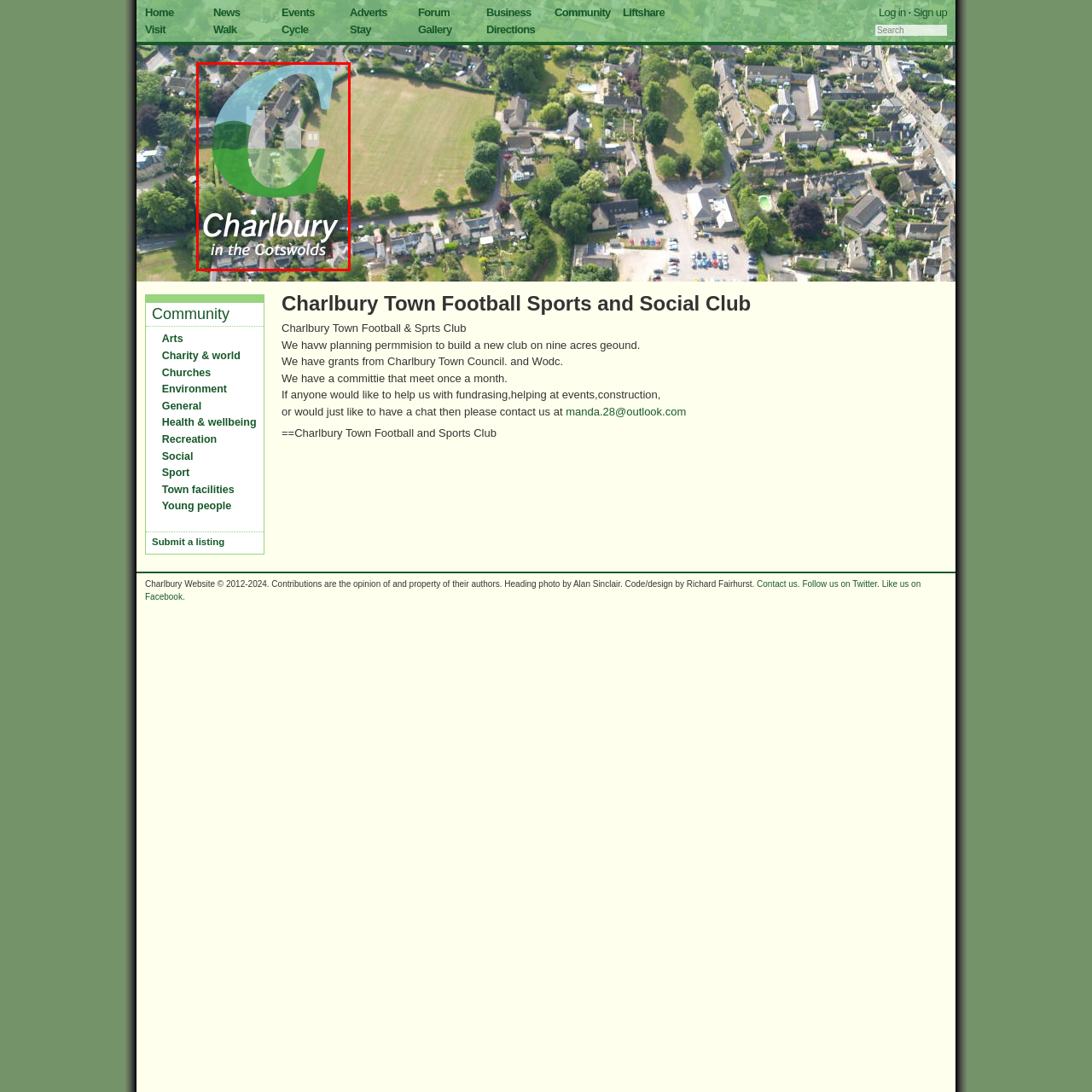What region is Charlbury located in?
Pay attention to the image surrounded by the red bounding box and respond to the question with a detailed answer.

The phrase 'in the Cotswolds' is written below the town's name, indicating that Charlbury is situated in this picturesque region.